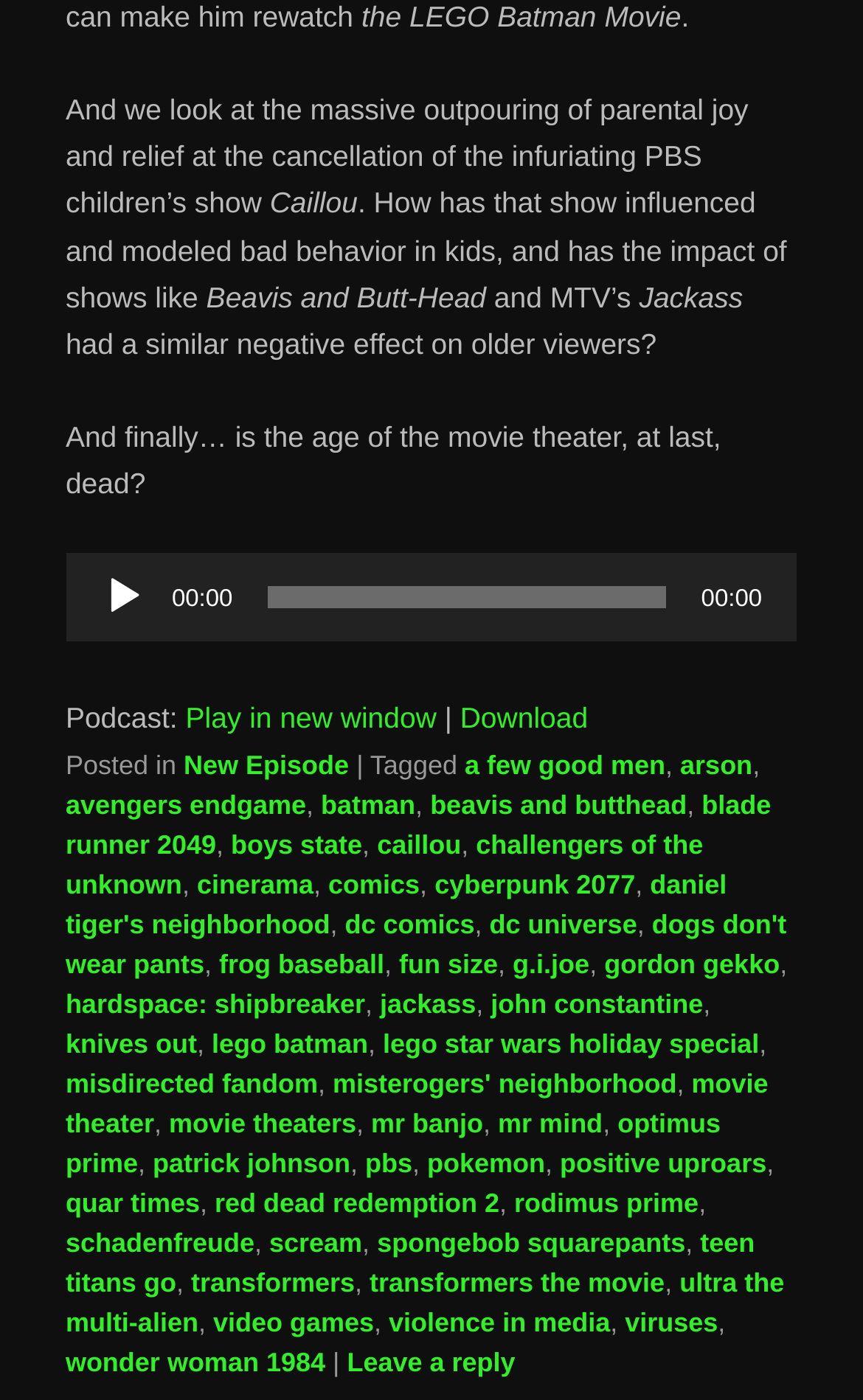Based on the image, please elaborate on the answer to the following question:
What is the current playback time of the audio?

The timer display within the Audio Player application shows the current playback time of the audio, which is currently at 00:00, indicating that the audio has just started or is at the beginning.